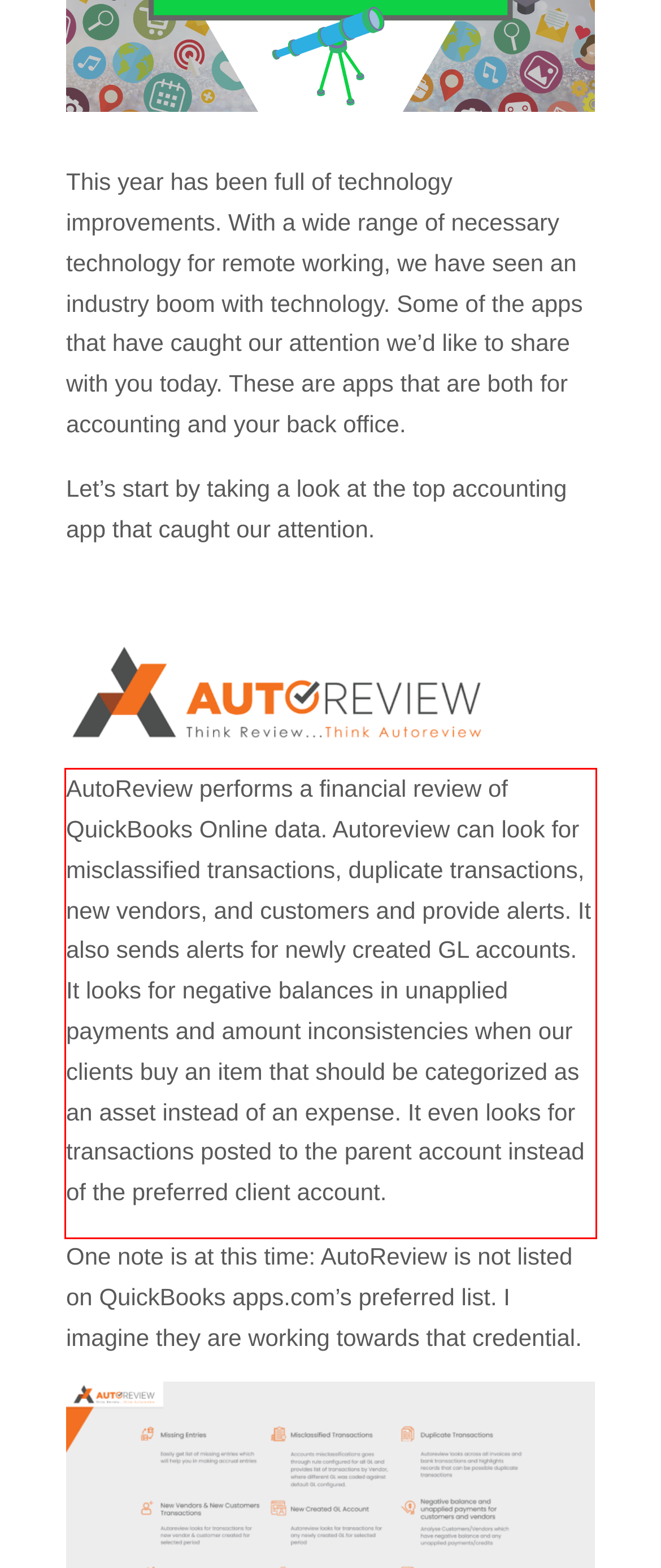Given a screenshot of a webpage, identify the red bounding box and perform OCR to recognize the text within that box.

AutoReview performs a financial review of QuickBooks Online data. Autoreview can look for misclassified transactions, duplicate transactions, new vendors, and customers and provide alerts. It also sends alerts for newly created GL accounts. It looks for negative balances in unapplied payments and amount inconsistencies when our clients buy an item that should be categorized as an asset instead of an expense. It even looks for transactions posted to the parent account instead of the preferred client account.